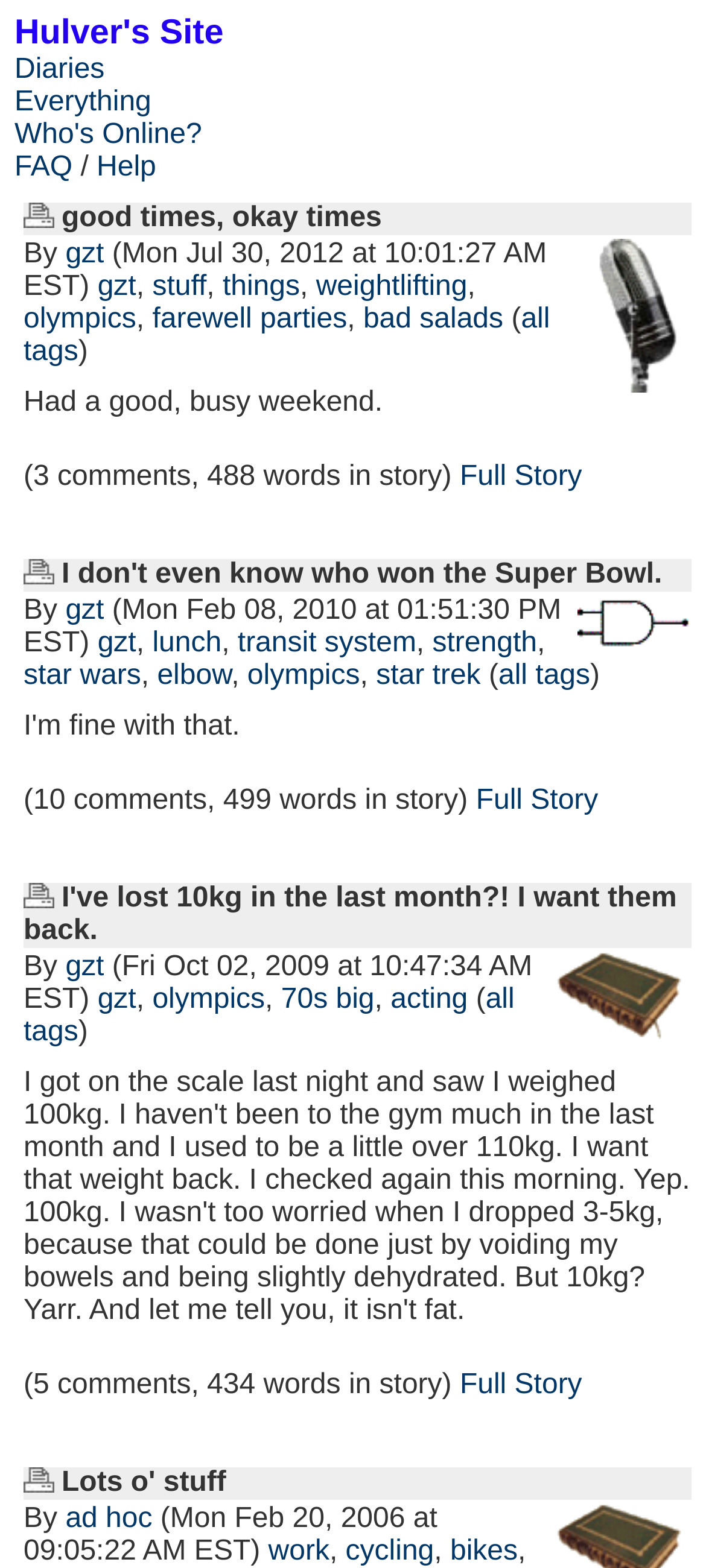Provide a one-word or brief phrase answer to the question:
What is the author of the first story?

gzt